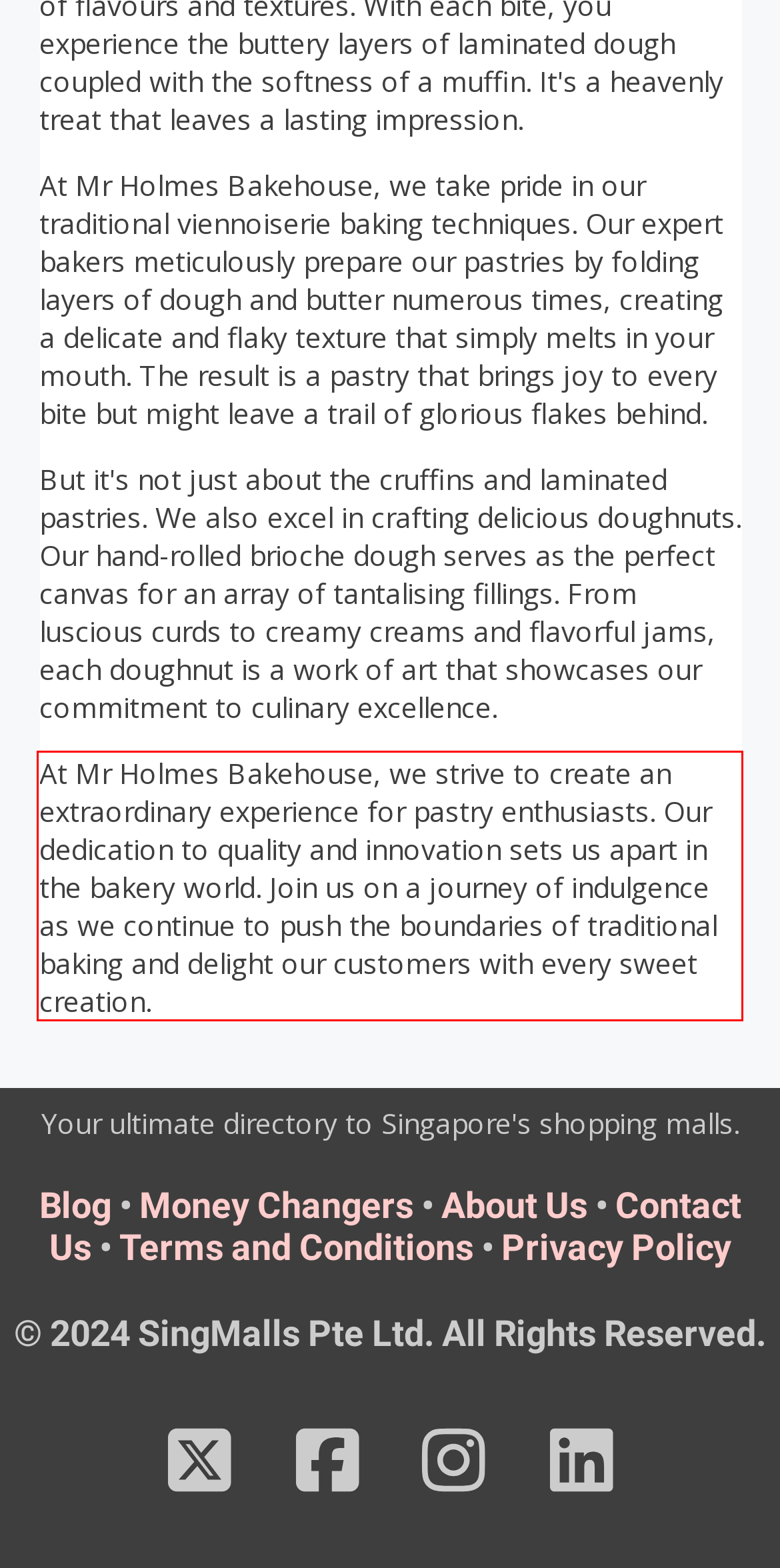The screenshot provided shows a webpage with a red bounding box. Apply OCR to the text within this red bounding box and provide the extracted content.

At Mr Holmes Bakehouse, we strive to create an extraordinary experience for pastry enthusiasts. Our dedication to quality and innovation sets us apart in the bakery world. Join us on a journey of indulgence as we continue to push the boundaries of traditional baking and delight our customers with every sweet creation.